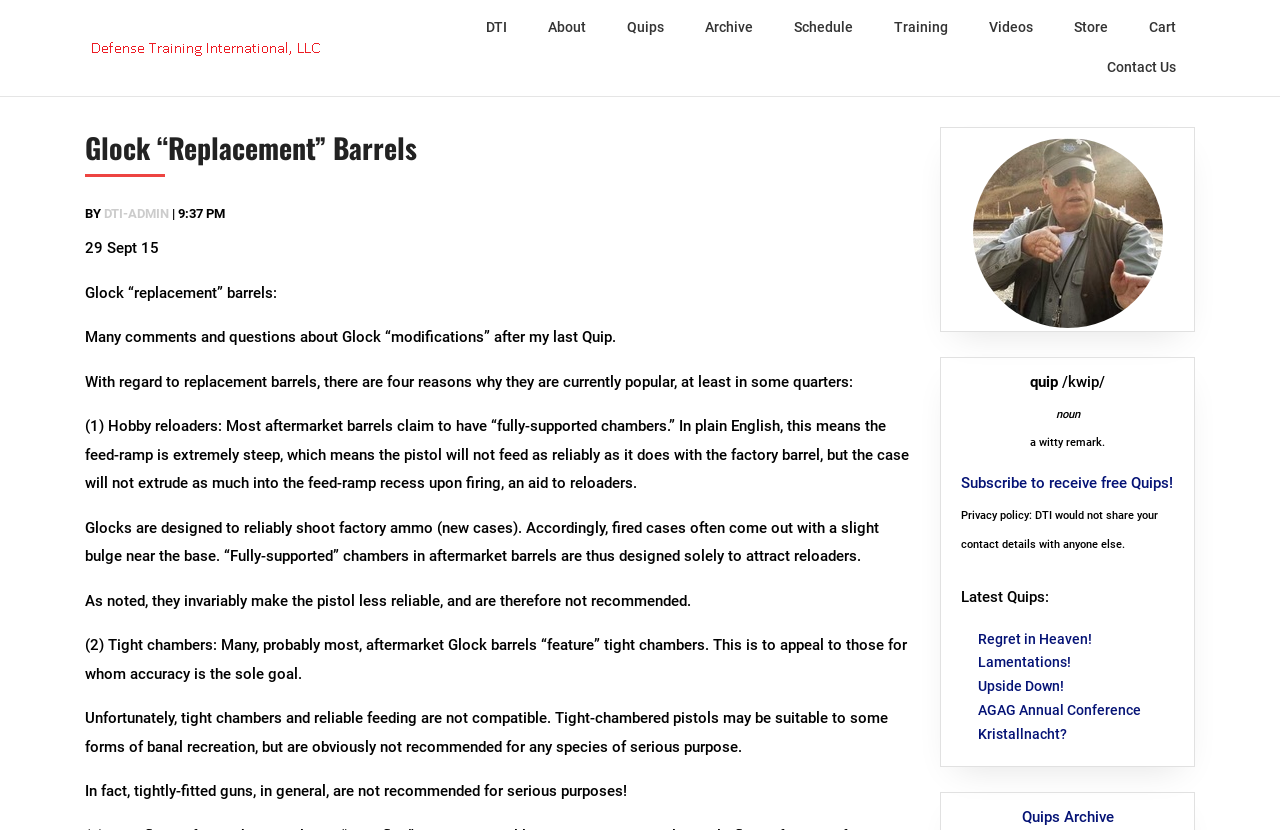Please determine the bounding box coordinates of the section I need to click to accomplish this instruction: "View the 'Quips Archive'".

[0.797, 0.973, 0.871, 0.995]